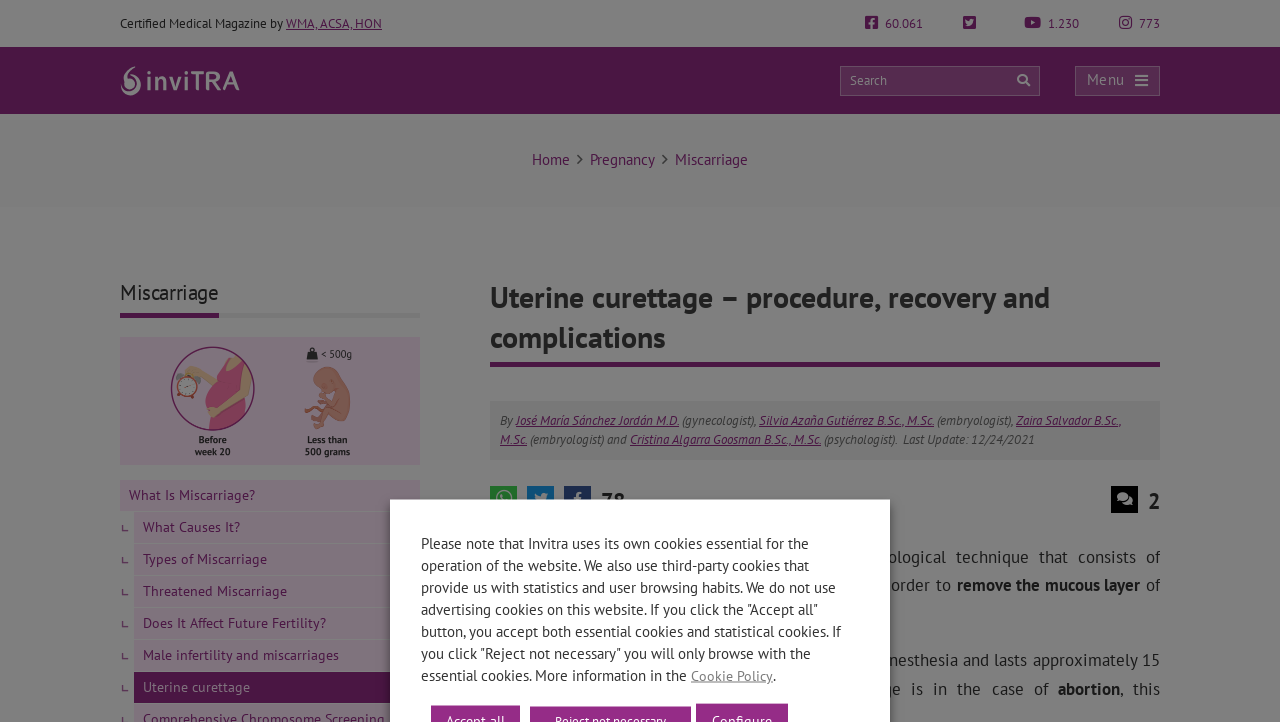What is uterine curettage?
Look at the image and provide a short answer using one word or a phrase.

gynecological technique